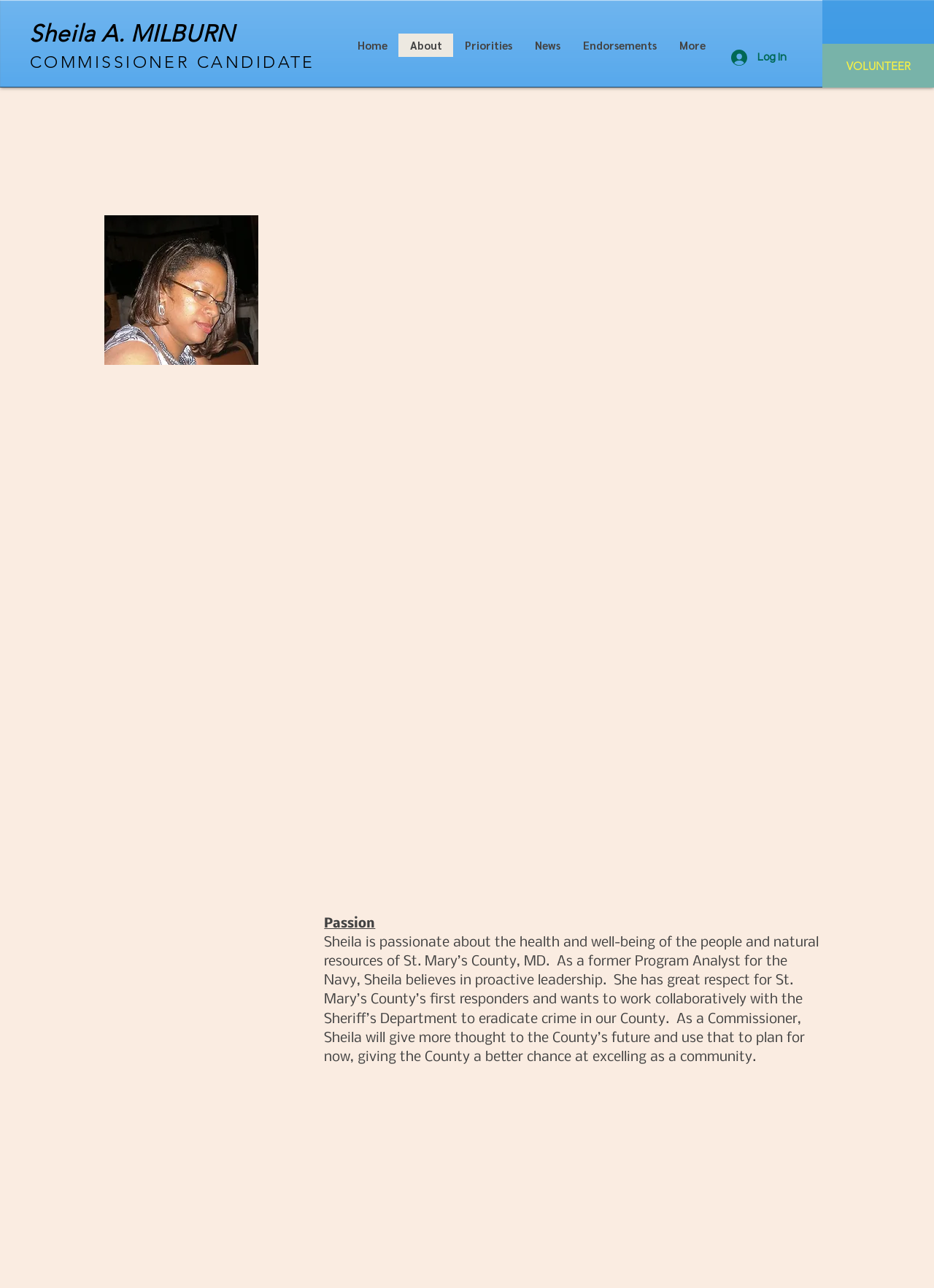Bounding box coordinates are specified in the format (top-left x, top-left y, bottom-right x, bottom-right y). All values are floating point numbers bounded between 0 and 1. Please provide the bounding box coordinate of the region this sentence describes: Endorsements

[0.612, 0.026, 0.715, 0.044]